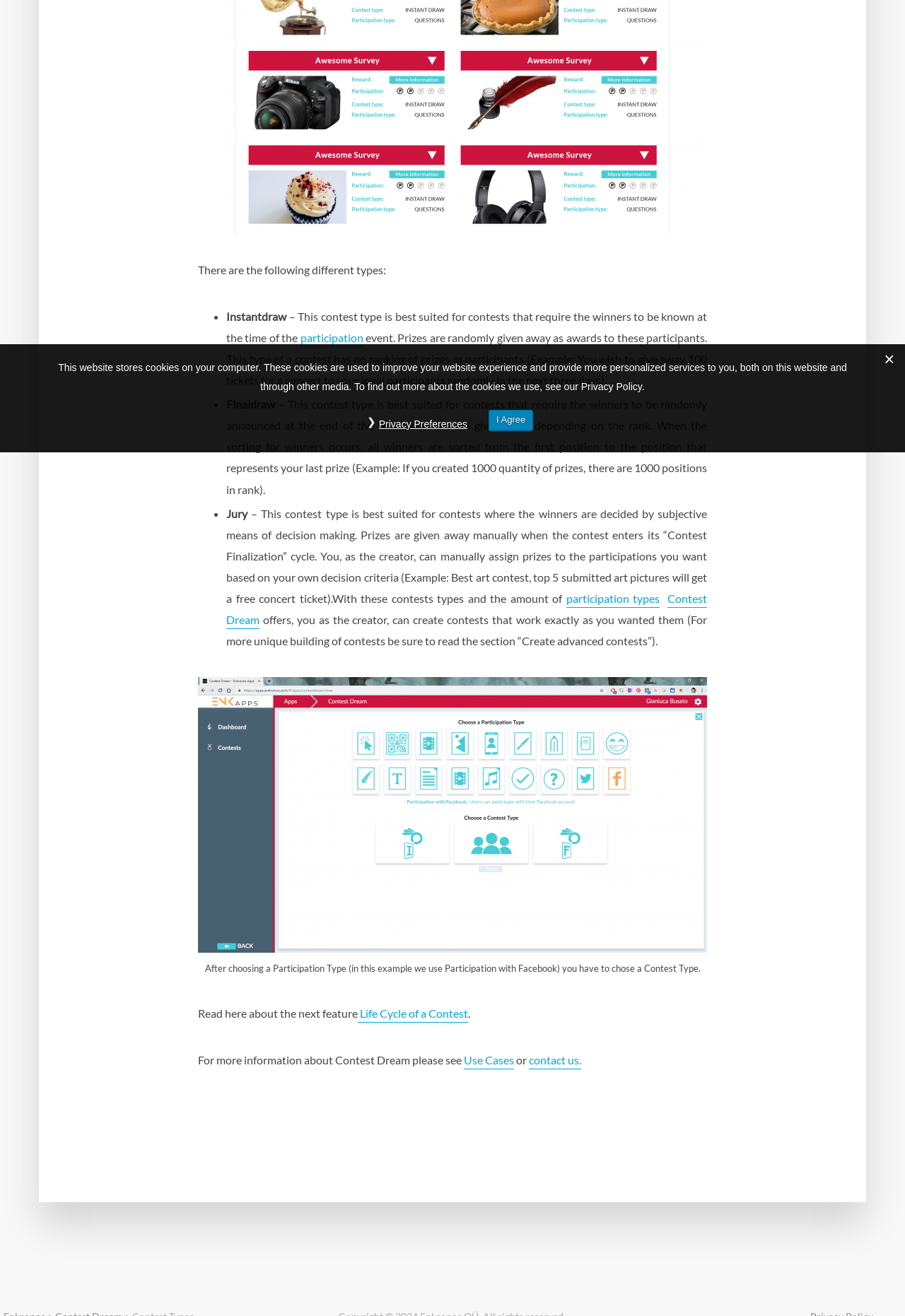Using the description "participation", predict the bounding box of the relevant HTML element.

[0.332, 0.251, 0.401, 0.264]